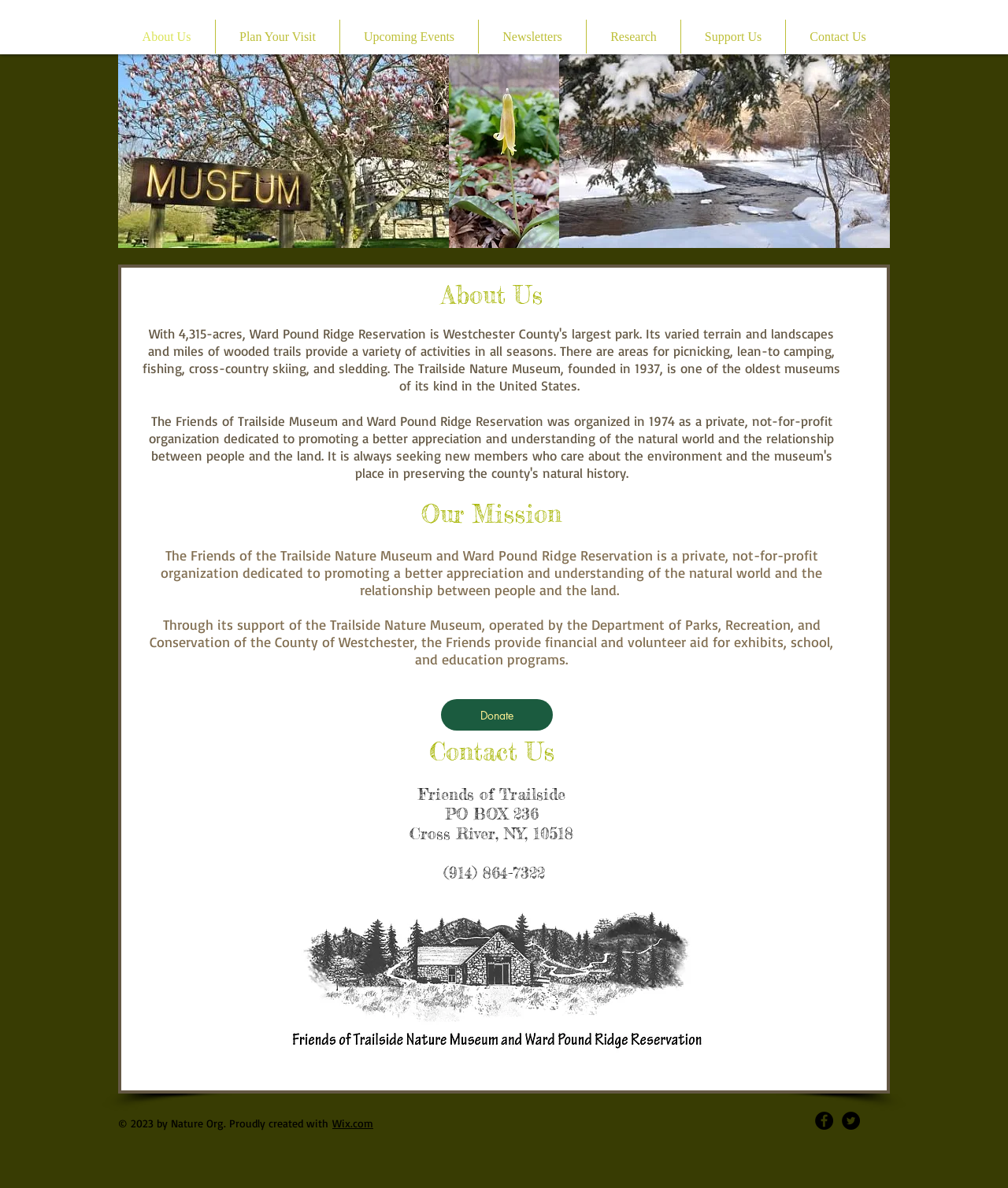Use a single word or phrase to answer the question:
What is the purpose of the Friends of Trailside organization?

To promote appreciation and understanding of the natural world